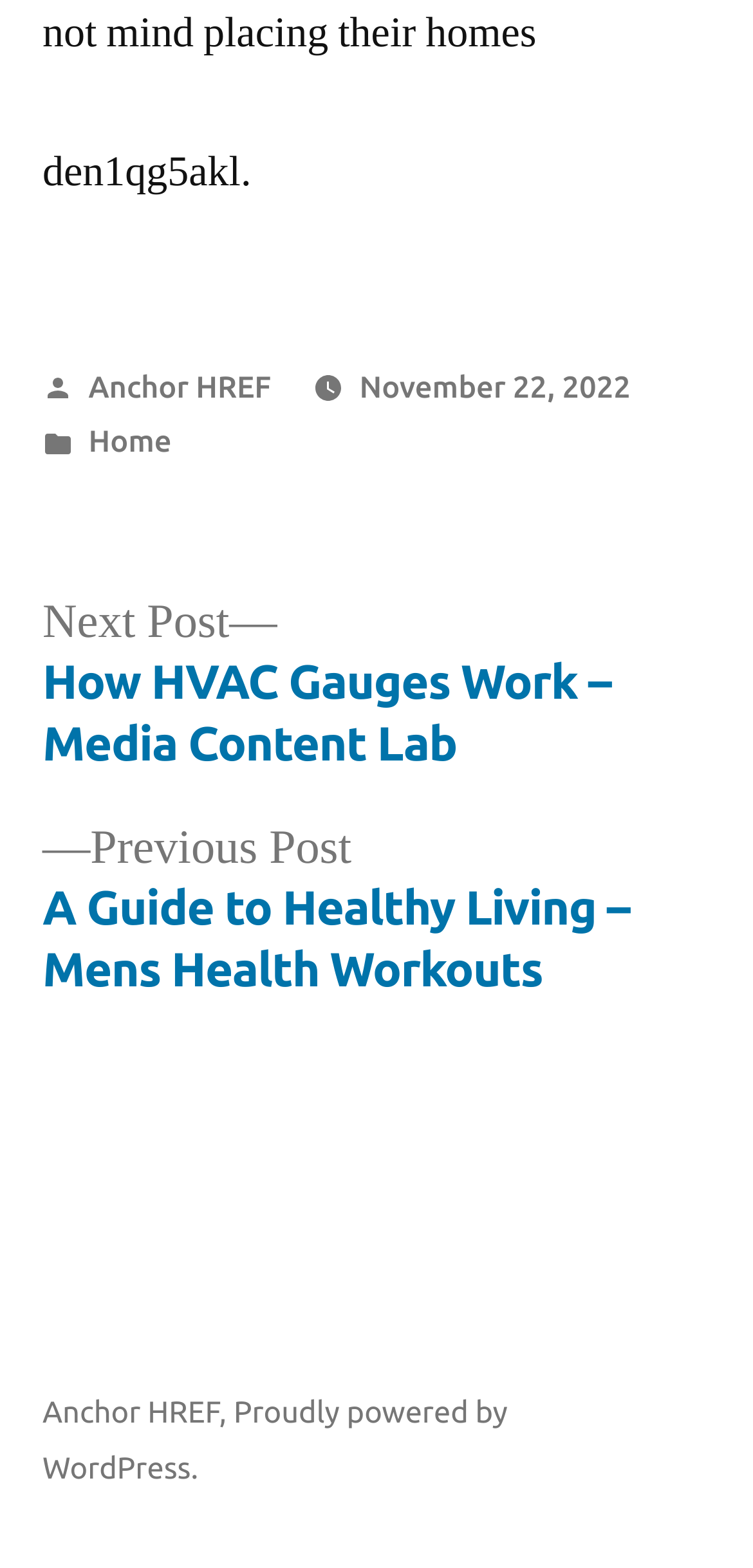What is the previous post about?
Please provide a detailed and thorough answer to the question.

I found the previous post by looking at the navigation section of the webpage, where it says 'Previous post:' followed by a link with the title 'A Guide to Healthy Living – Mens Health Workouts'.